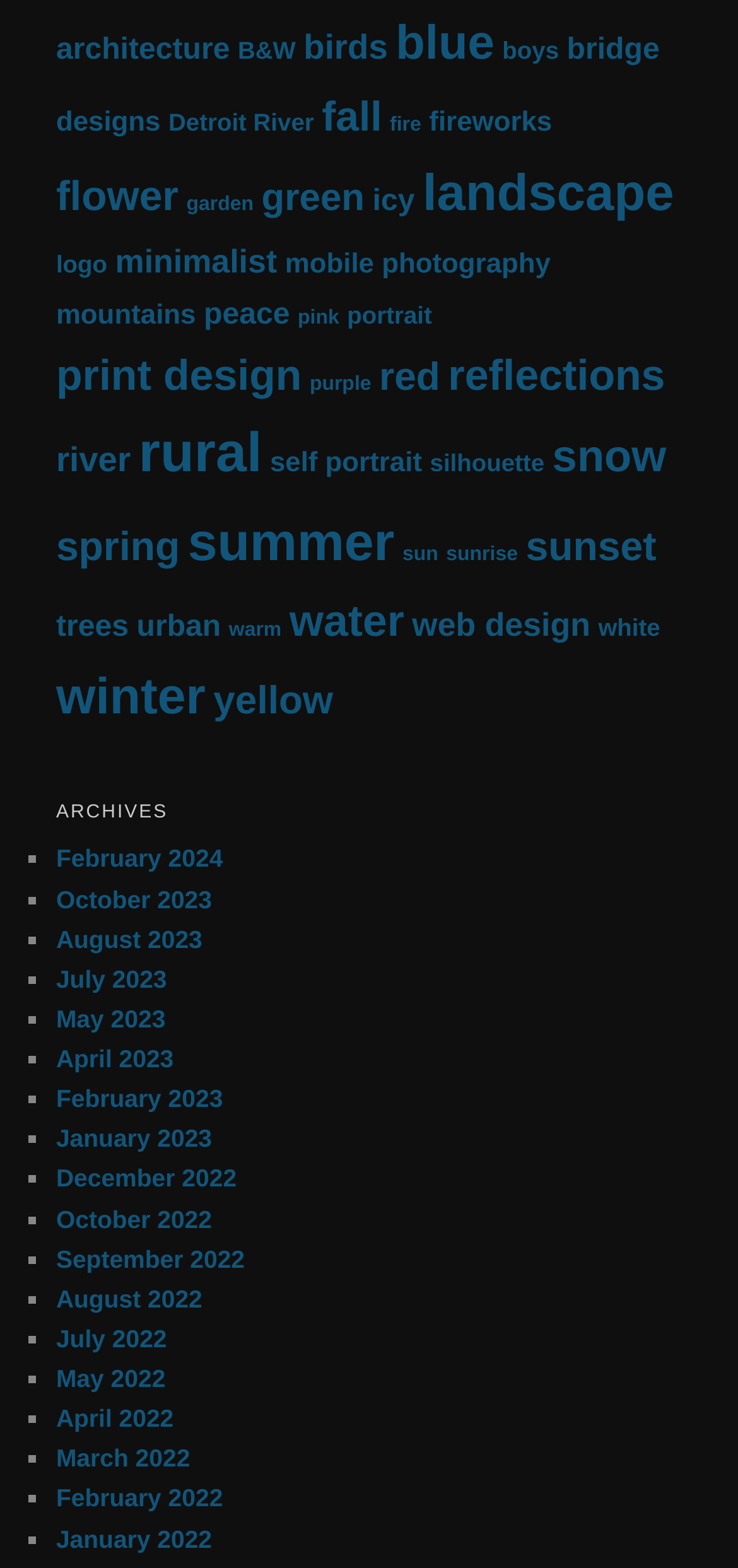Bounding box coordinates are specified in the format (top-left x, top-left y, bottom-right x, bottom-right y). All values are floating point numbers bounded between 0 and 1. Please provide the bounding box coordinate of the region this sentence describes: warm

[0.31, 0.394, 0.381, 0.409]